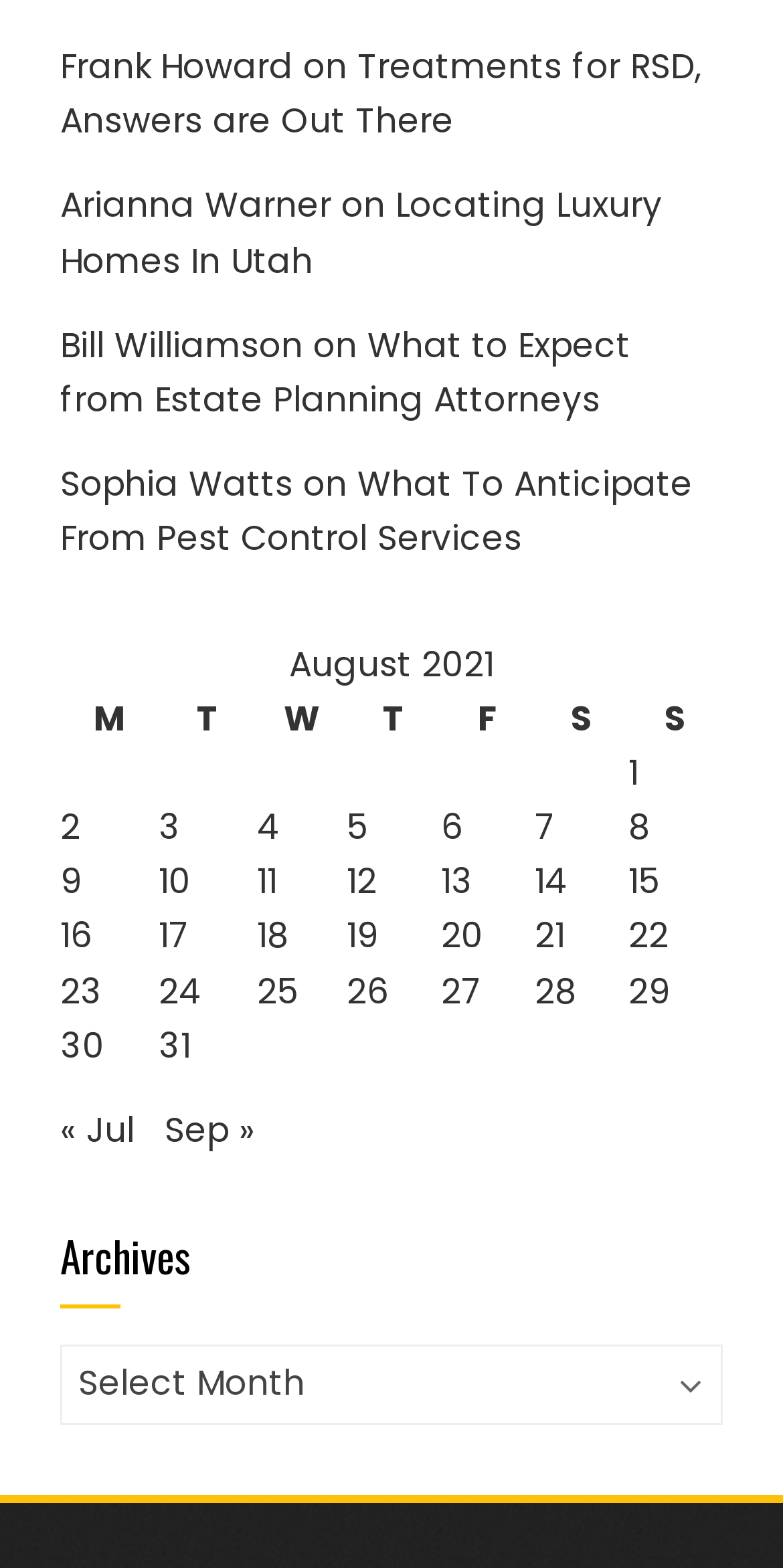Identify the bounding box coordinates of the clickable region necessary to fulfill the following instruction: "Click on 'Posts published on August 31, 2021'". The bounding box coordinates should be four float numbers between 0 and 1, i.e., [left, top, right, bottom].

[0.203, 0.651, 0.244, 0.682]